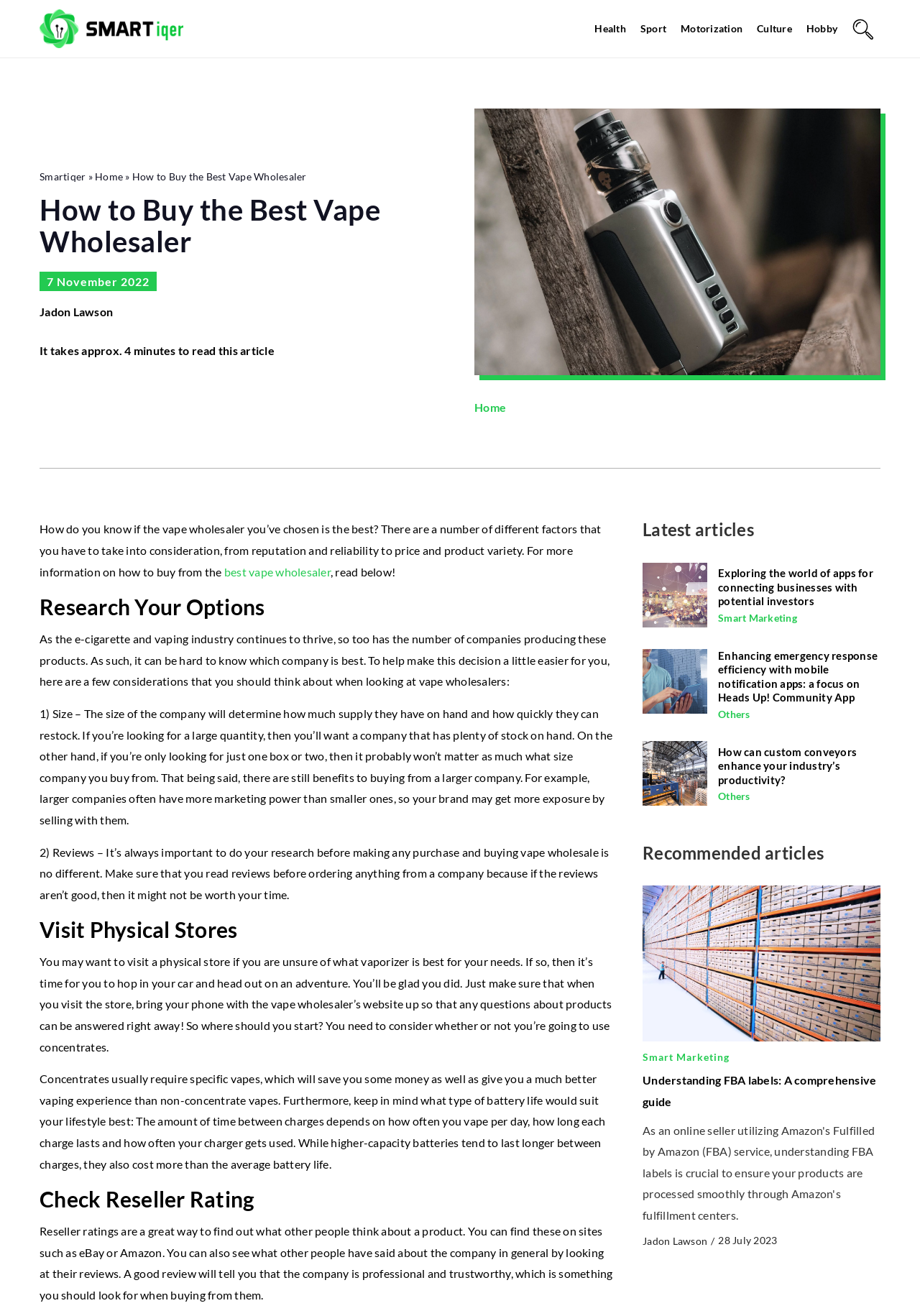Can you specify the bounding box coordinates of the area that needs to be clicked to fulfill the following instruction: "Visit the website of the author 'Jadon Lawson'"?

[0.043, 0.232, 0.123, 0.242]